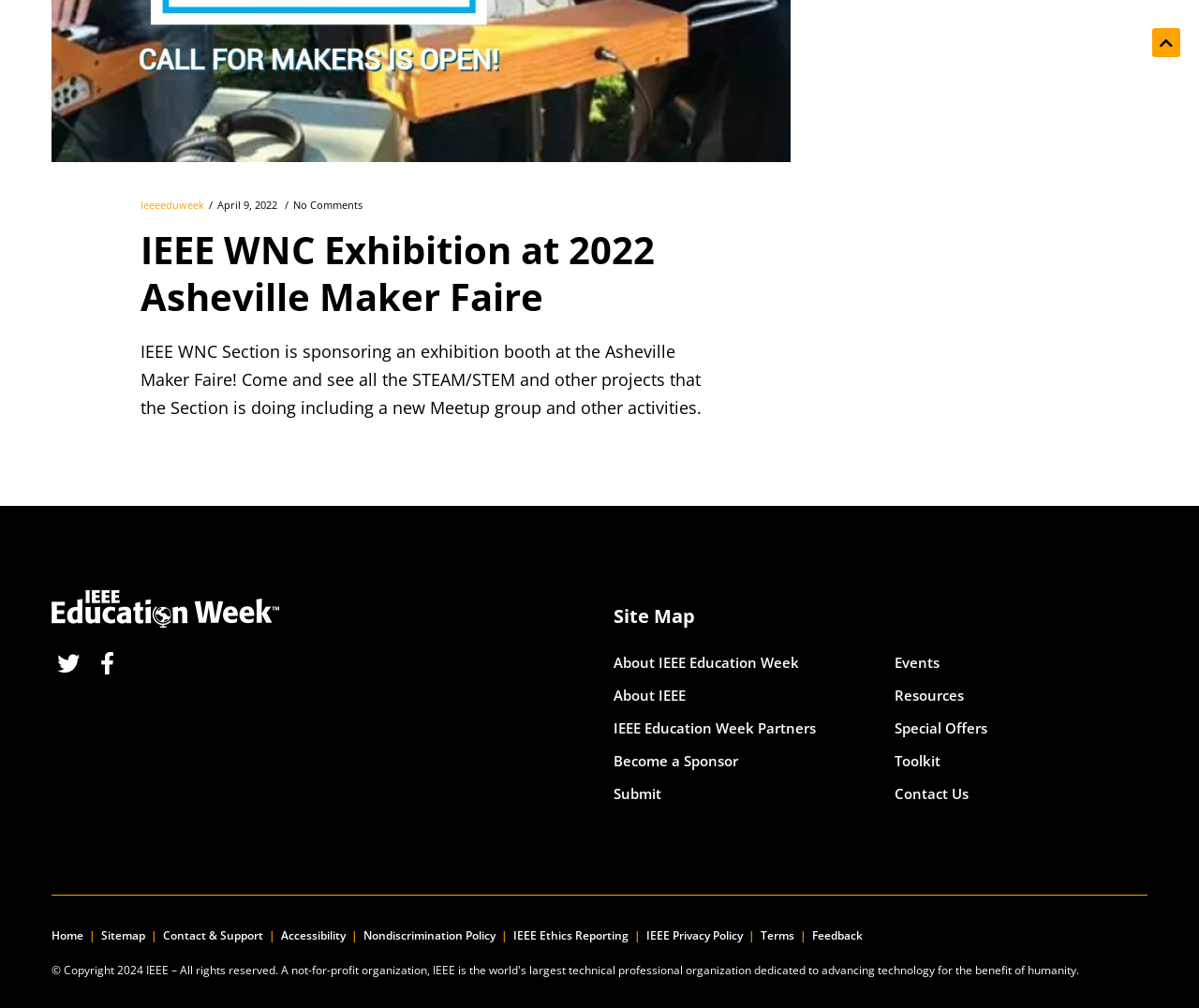Identify the bounding box for the UI element described as: "Submit". Ensure the coordinates are four float numbers between 0 and 1, formatted as [left, top, right, bottom].

[0.512, 0.778, 0.552, 0.797]